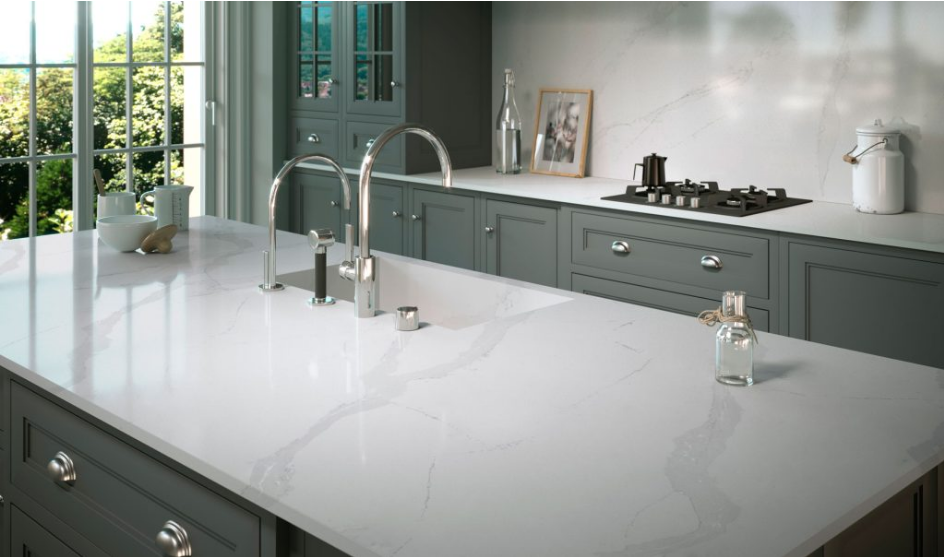Give a thorough and detailed caption for the image.

The image showcases a beautifully designed kitchen featuring a striking Silestone countertop, known for its durability and elegant appearance. The countertop, with its smooth surface and subtle veining, complements the modern cabinetry in a rich gray hue. A sleek faucet and well-placed accessories enhance the functionality and aesthetic of the workspace. The background reveals large windows that invite natural light, creating an inviting and airy atmosphere. Overall, this kitchen design exemplifies a stylish choice for contemporary homes in Singapore, blending practicality with sophisticated design.